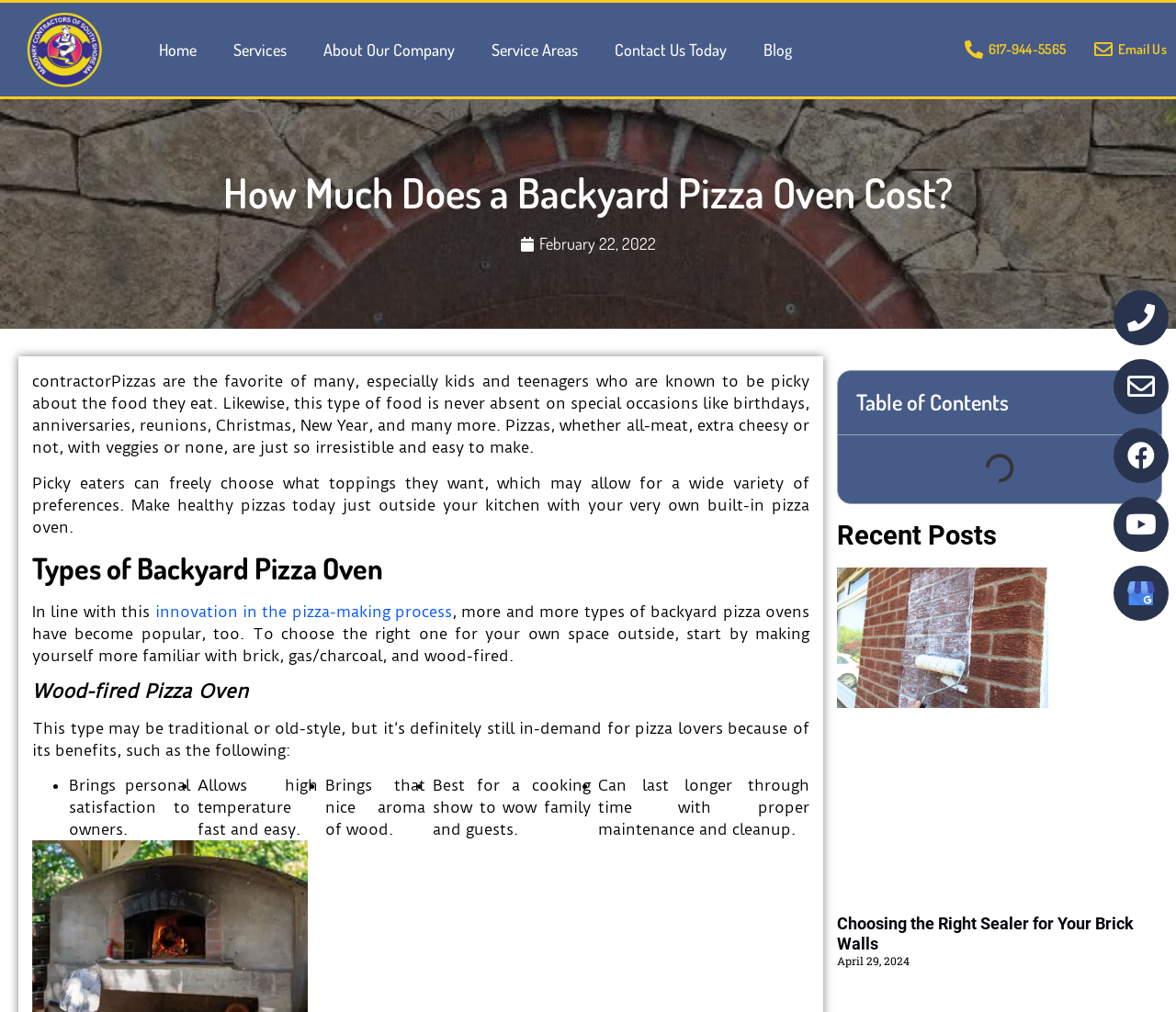Locate the bounding box coordinates of the element to click to perform the following action: 'Click the 'Home' link'. The coordinates should be given as four float values between 0 and 1, in the form of [left, top, right, bottom].

[0.12, 0.028, 0.183, 0.07]